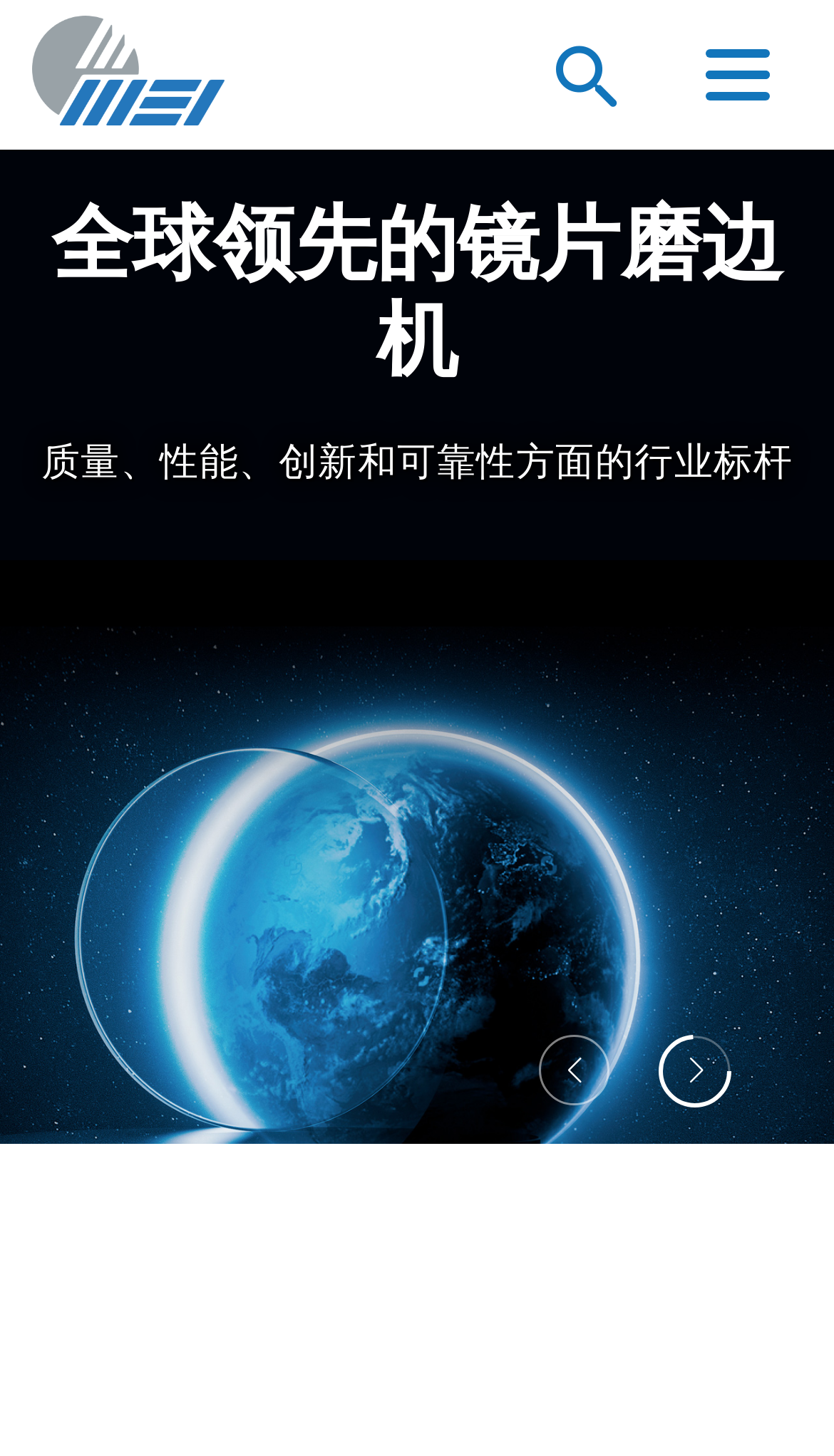How many slides are there in the swiper?
Look at the image and construct a detailed response to the question.

The group element with the text '2 / 2' suggests that there are 2 slides in the swiper, and the user is currently on the first slide.